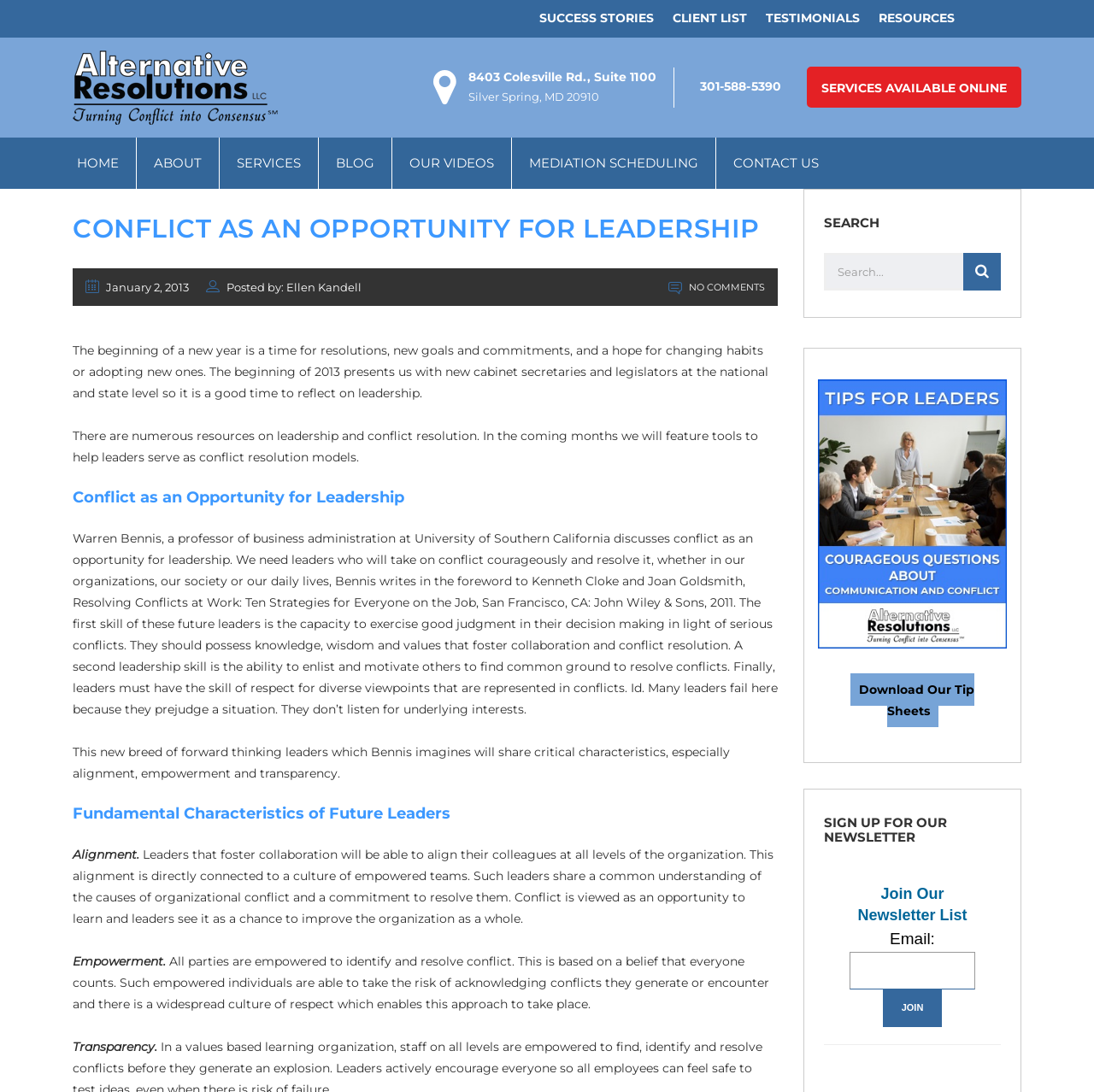Locate the bounding box coordinates of the clickable area needed to fulfill the instruction: "Click on the 'SUCCESS STORIES' link".

[0.484, 0.008, 0.606, 0.027]